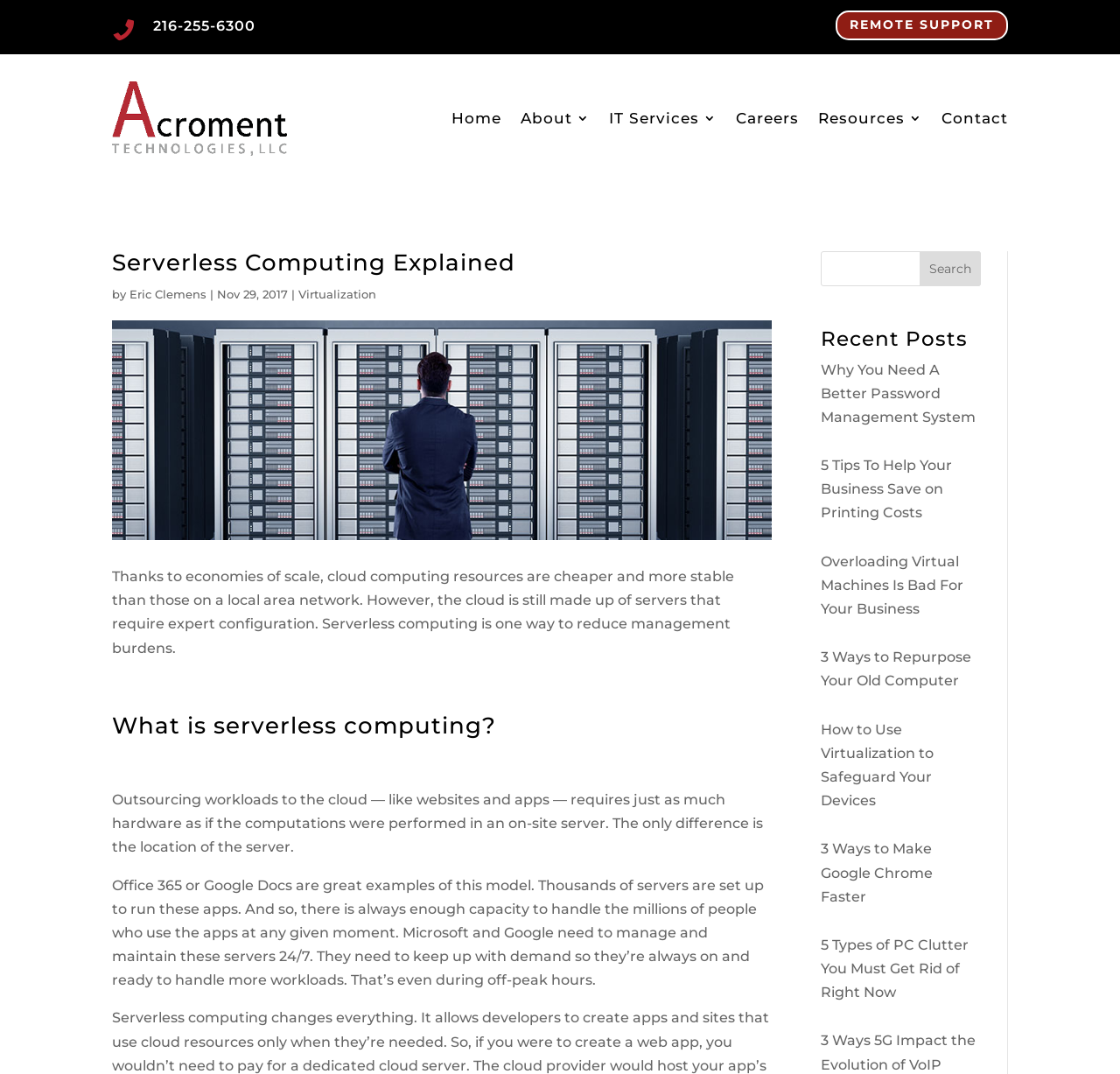Pinpoint the bounding box coordinates of the clickable element needed to complete the instruction: "Search for something". The coordinates should be provided as four float numbers between 0 and 1: [left, top, right, bottom].

[0.733, 0.234, 0.876, 0.267]